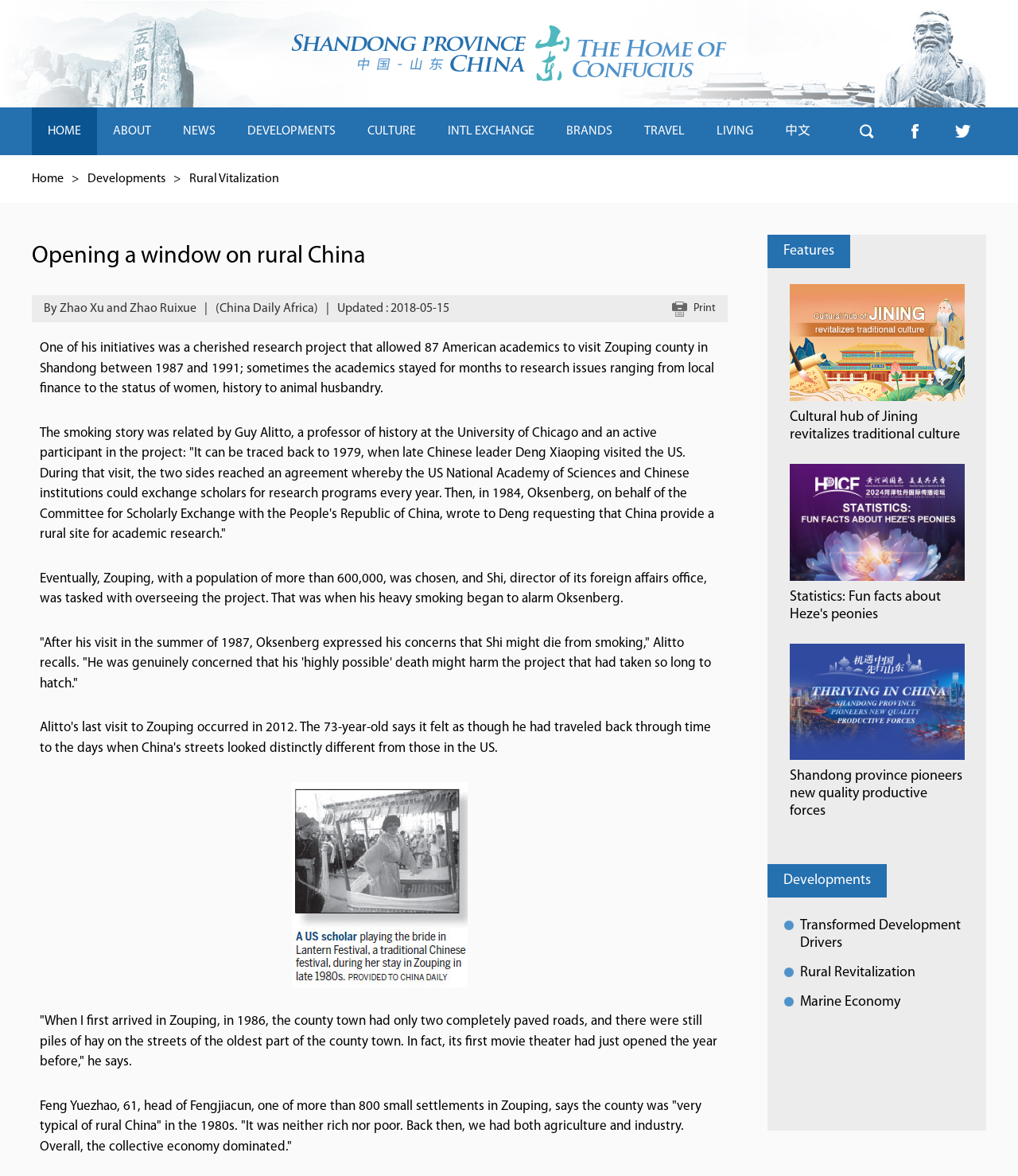Describe all the significant parts and information present on the webpage.

The webpage is about rural China, specifically Zouping county in Shandong province, and its development. At the top, there is a heading "Opening a window on rural China" with a link below it. Below the heading, there is a navigation menu with links to different sections such as "HOME", "ABOUT", "NEWS", "DEVELOPMENTS", "CULTURE", "INTL EXCHANGE", "BRANDS", "TRAVEL", and "LIVING". 

To the right of the navigation menu, there are social media links and a search button. Below the navigation menu, there is a subheading "Rural Vitalization" with a link to "Developments" and a greater-than symbol. 

The main content of the webpage is an article about Zouping's development, specifically its academic exchanges with the world in the 1980s and 1990s. The article is divided into several paragraphs with a few images and links to related articles. The article mentions a research project that allowed 87 American academics to visit Zouping county between 1987 and 1991, and how the project was initiated. 

There are also quotes from Guy Alitto, a professor of history at the University of Chicago, and Feng Yuezhao, head of Fengjiacun, a small settlement in Zouping. The article also mentions the county's development, including the opening of its first movie theater and the collective economy dominating the area.

At the bottom of the webpage, there are links to related articles, including "Cultural hub of Jining revitalizes traditional culture", "Statistics: Fun facts about Heze's peonies", and "Shandong province pioneers new quality productive forces".